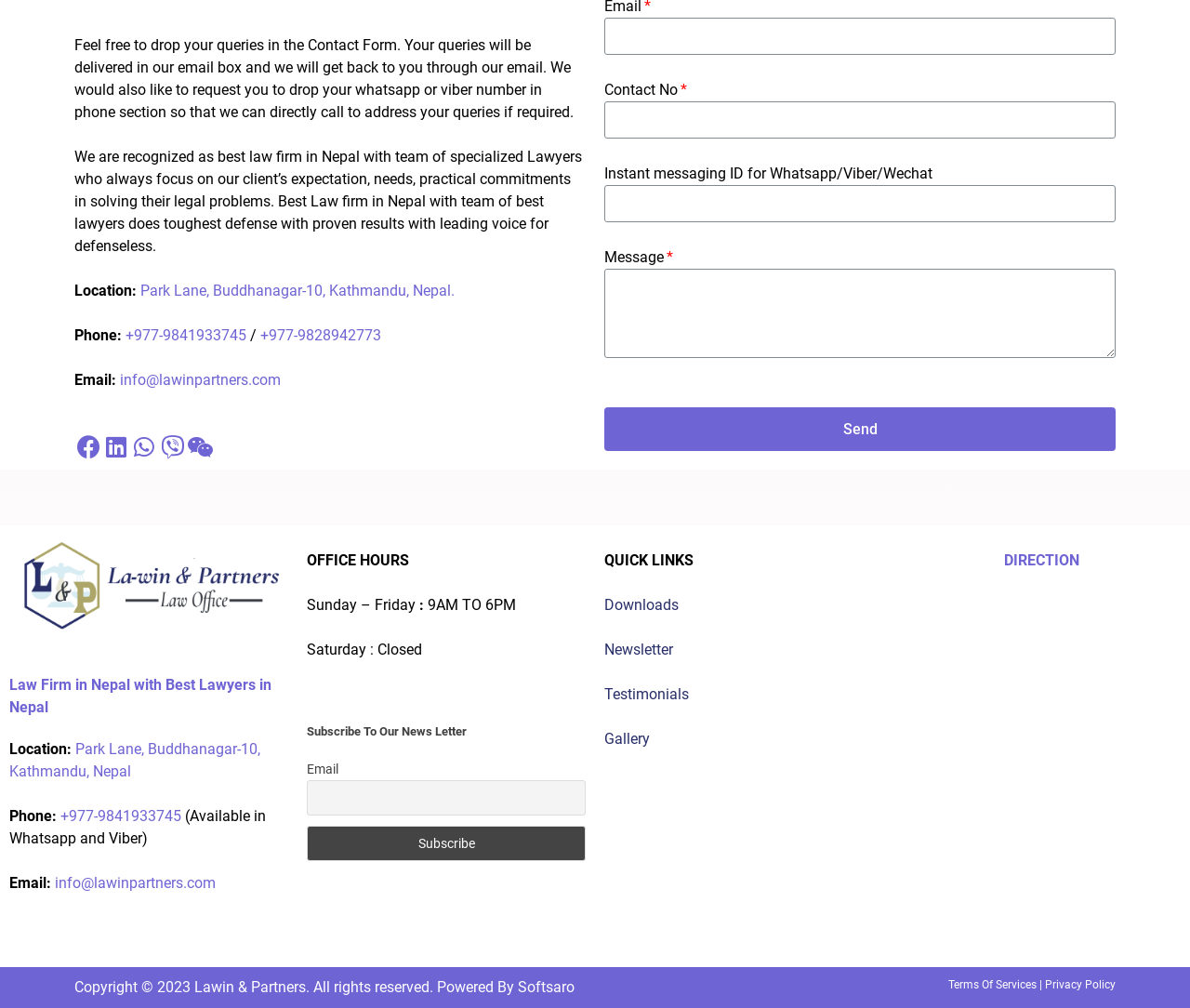Can you pinpoint the bounding box coordinates for the clickable element required for this instruction: "View the location on the map"? The coordinates should be four float numbers between 0 and 1, i.e., [left, top, right, bottom].

[0.758, 0.594, 0.992, 0.923]